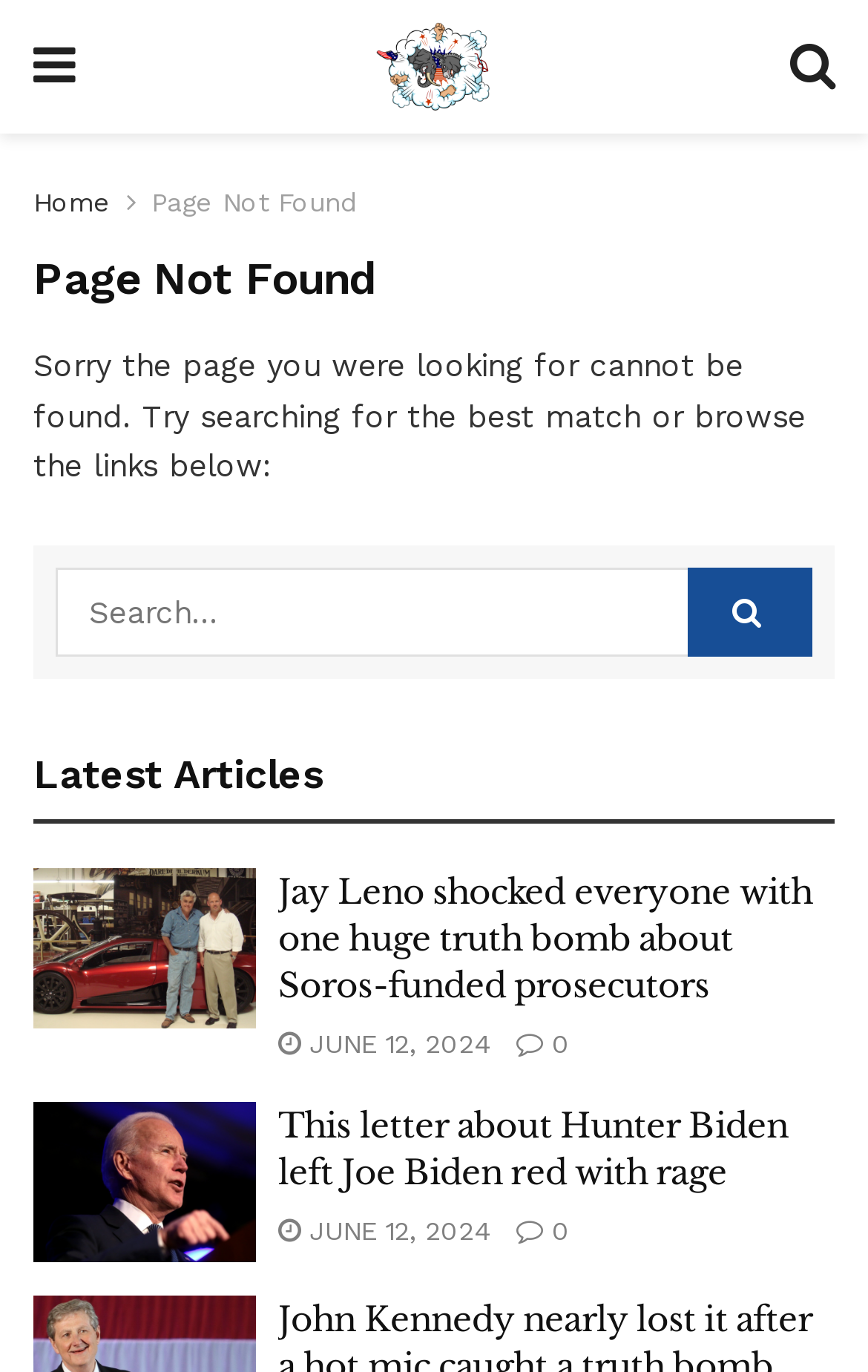Specify the bounding box coordinates of the area that needs to be clicked to achieve the following instruction: "Read the latest article".

[0.038, 0.633, 0.295, 0.749]